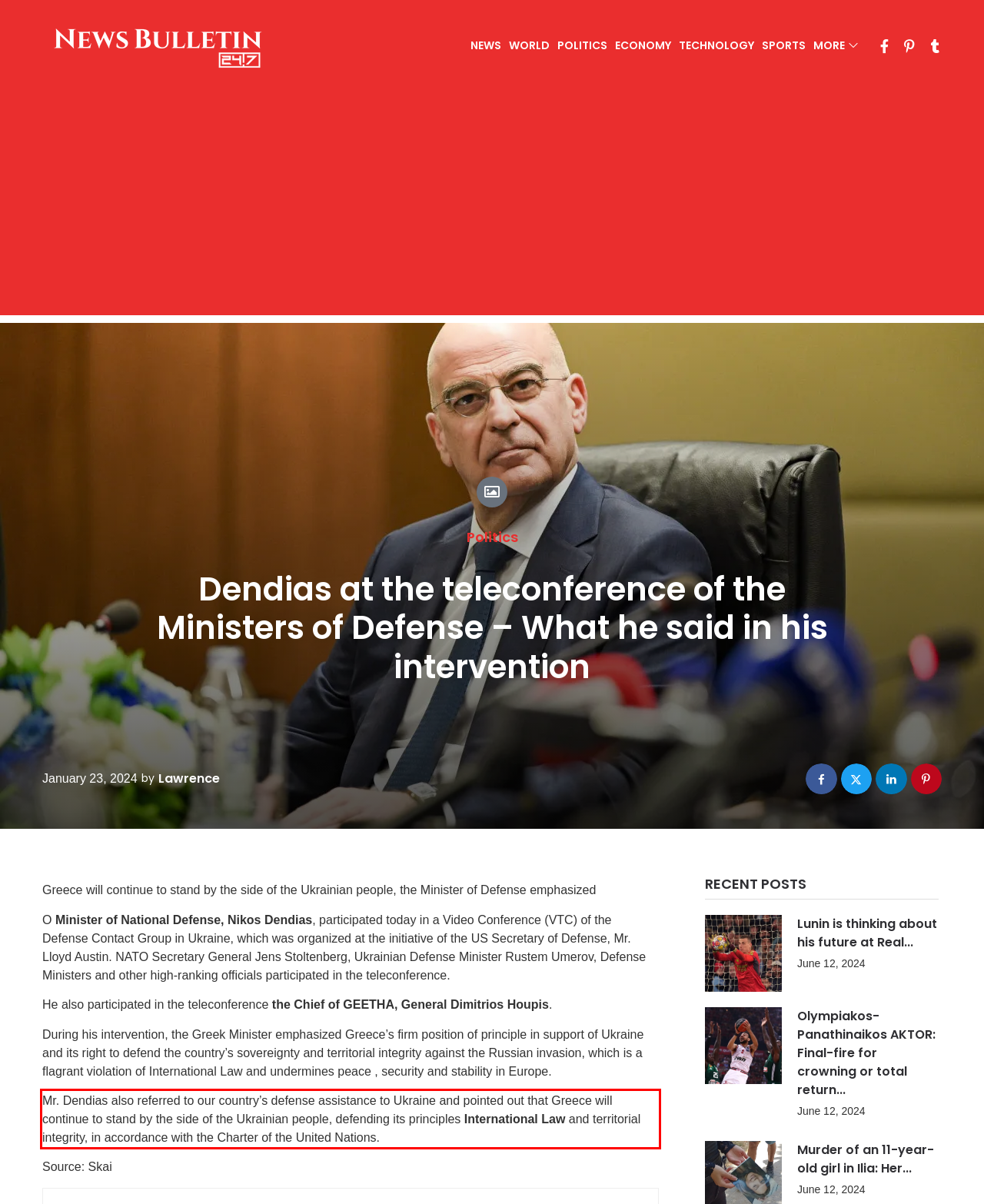You are provided with a screenshot of a webpage containing a red bounding box. Please extract the text enclosed by this red bounding box.

Mr. Dendias also referred to our country’s defense assistance to Ukraine and pointed out that Greece will continue to stand by the side of the Ukrainian people, defending its principles International Law and territorial integrity, in accordance with the Charter of the United Nations.